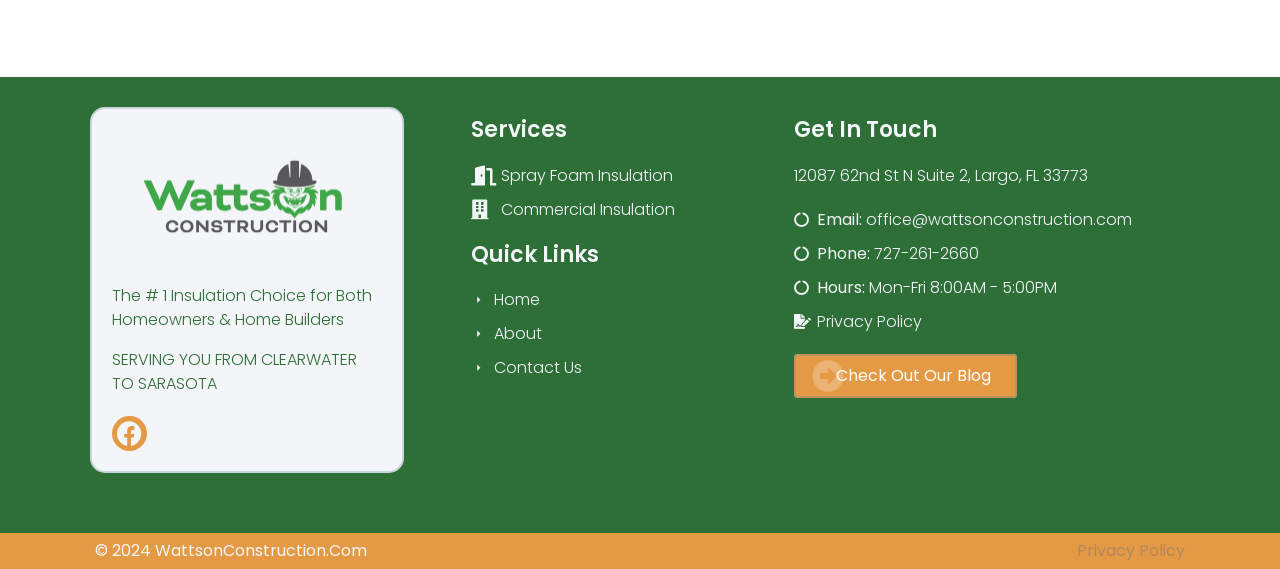What is the email address?
Please give a detailed and elaborate answer to the question based on the image.

I found the email address by looking at the 'Get In Touch' section, where it is explicitly stated as 'Email: office@wattsonconstruction.com'.